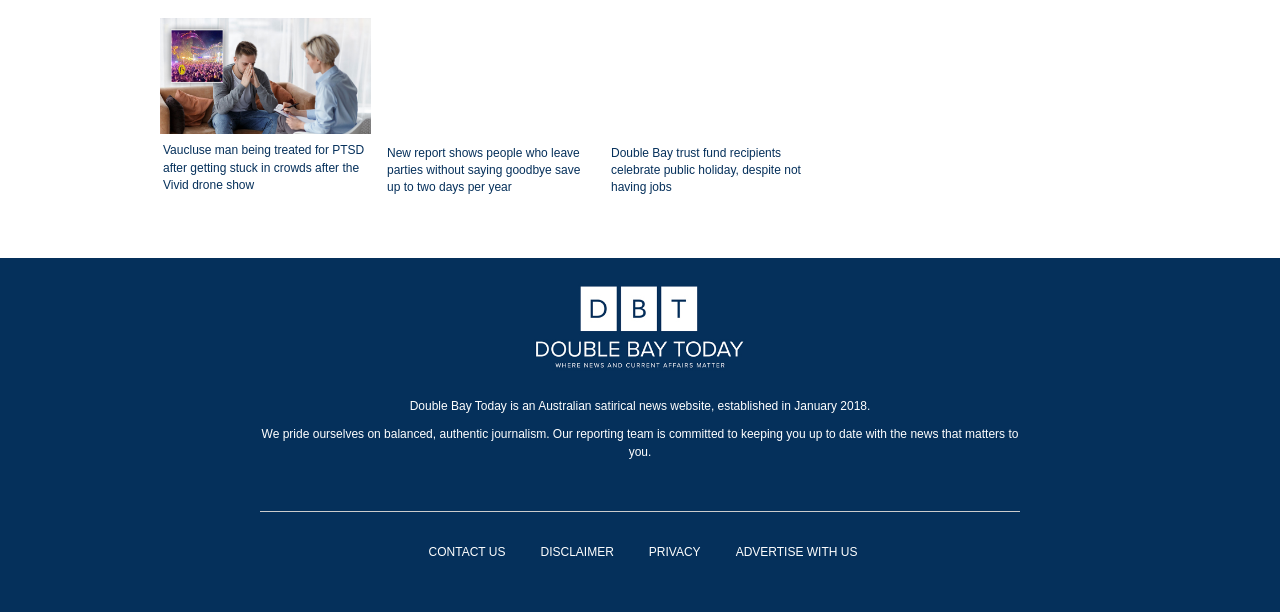Using the webpage screenshot, locate the HTML element that fits the following description and provide its bounding box: "parent_node: Search name="s" placeholder="Search"".

None